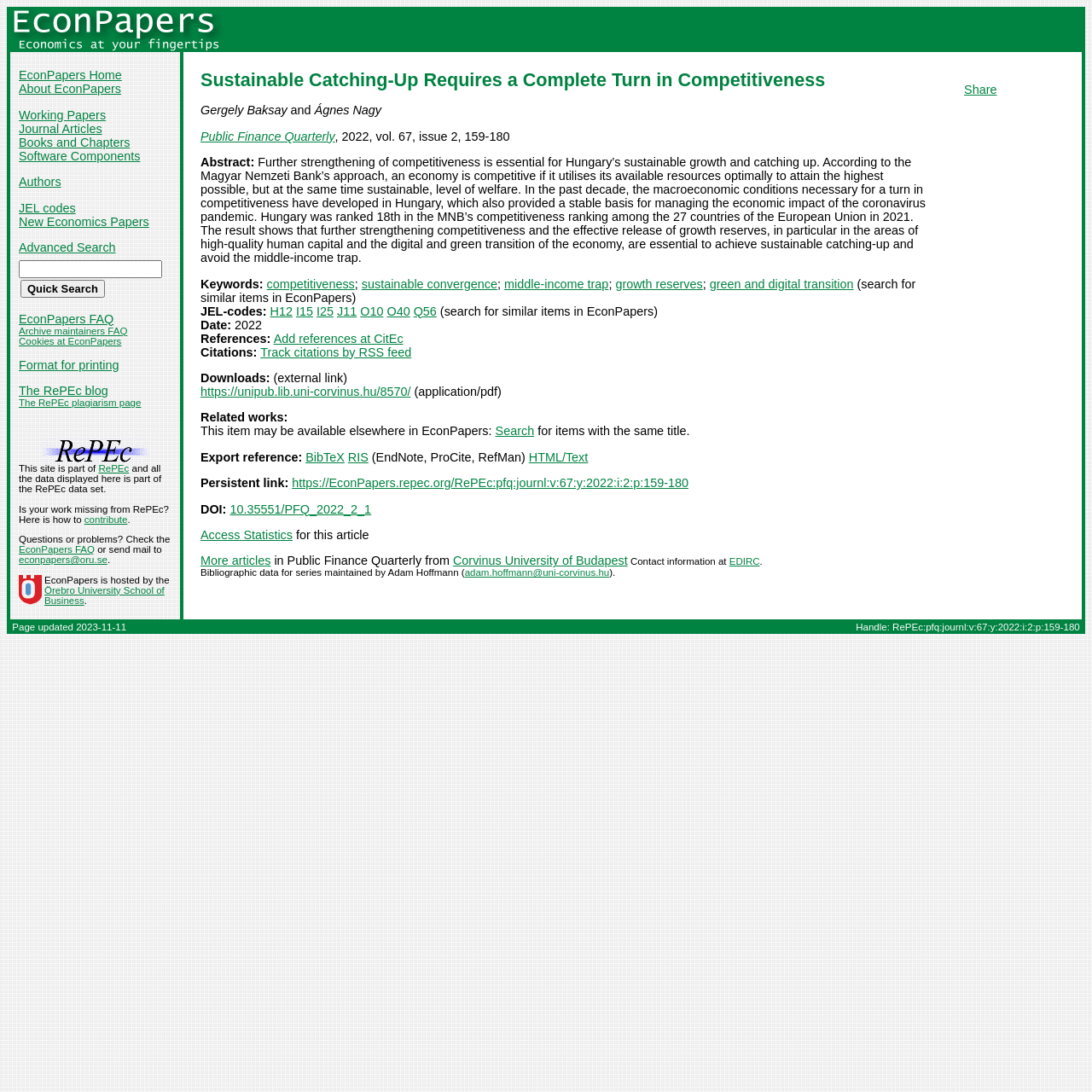Using the information from the screenshot, answer the following question thoroughly:
What is the journal name of the article?

The journal name of the article can be found in the main content section of the webpage, which is 'Public Finance Quarterly', and it is mentioned as the publication where the article was published.